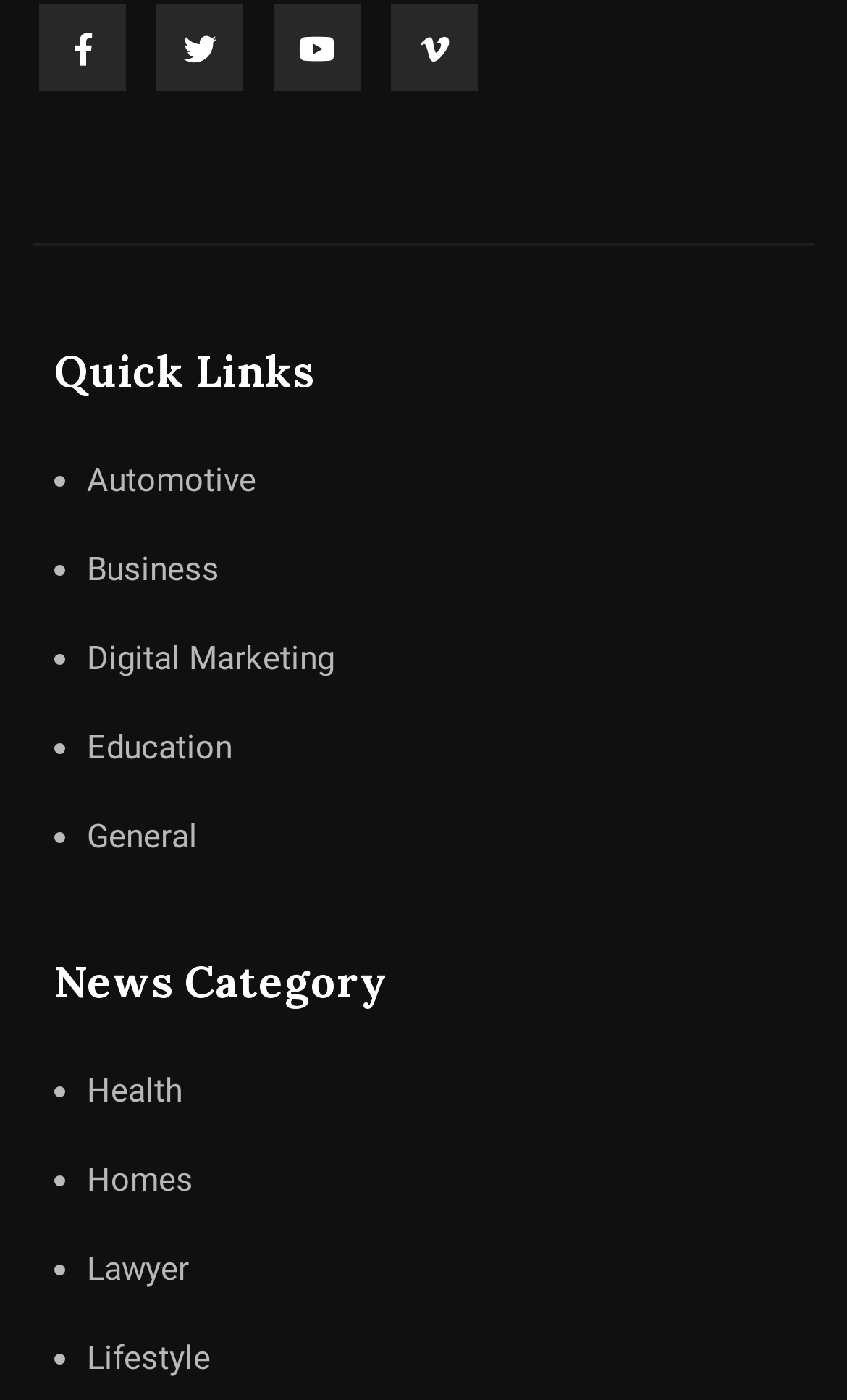How many categories are listed under 'News Category'?
Using the image, answer in one word or phrase.

5